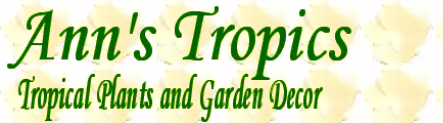Paint a vivid picture with your description of the image.

The image features the logo and header for "Ann's Tropics," a charming online resource dedicated to tropical plants and garden decor. The text is artistically styled in a vibrant green color, highlighting the focus on nature and gardening. Below the main title, the tagline reads "Tropical Plants and Garden Decor," suggesting a wide selection of species and decorative items aimed at enthusiasts of tropical flora. The background has a subtle texture that enhances the overall appeal, evoking a warm and inviting atmosphere associated with tropical gardening.